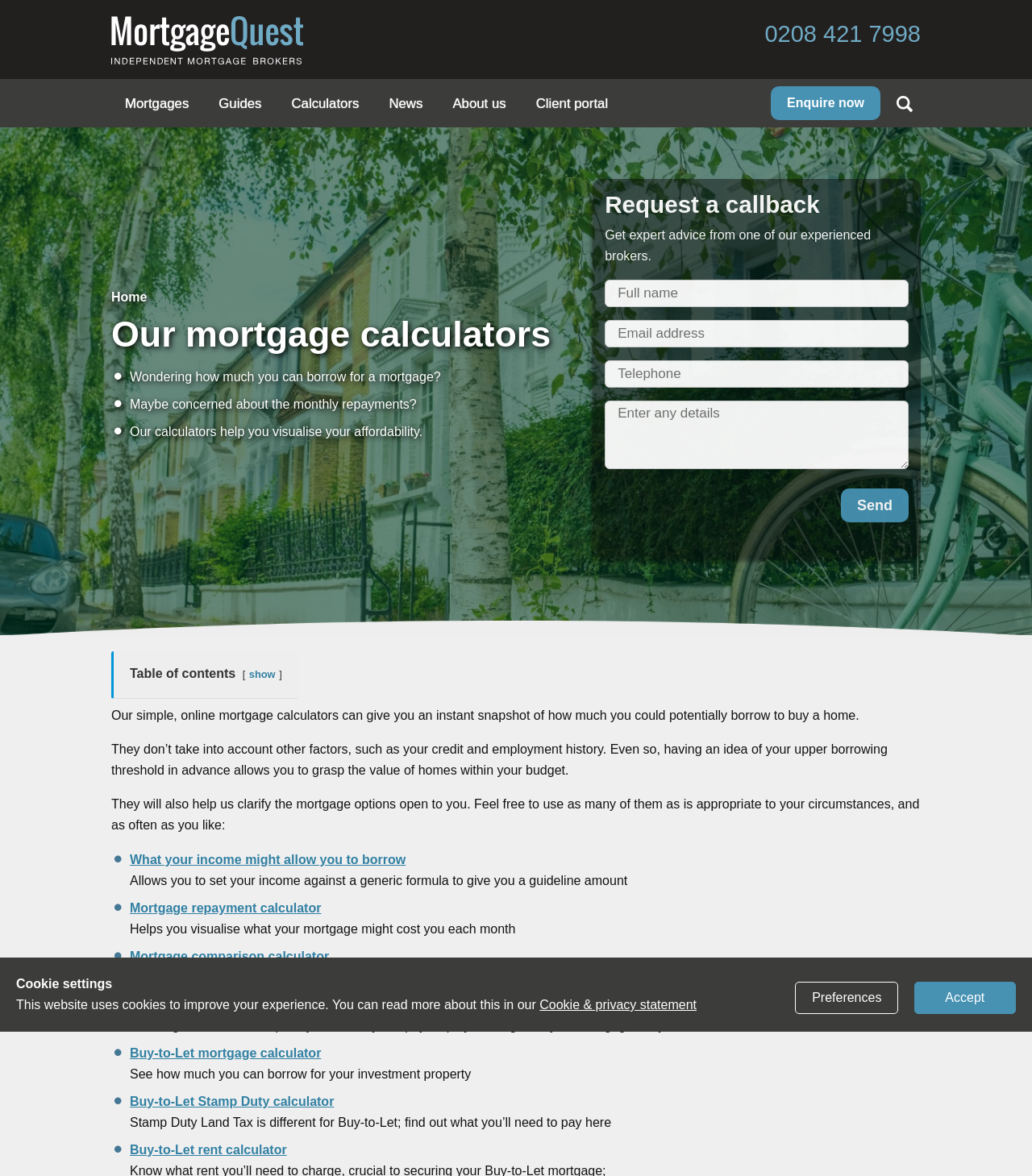Find the bounding box coordinates of the element I should click to carry out the following instruction: "Click the 'Enquire now' link".

[0.747, 0.073, 0.853, 0.102]